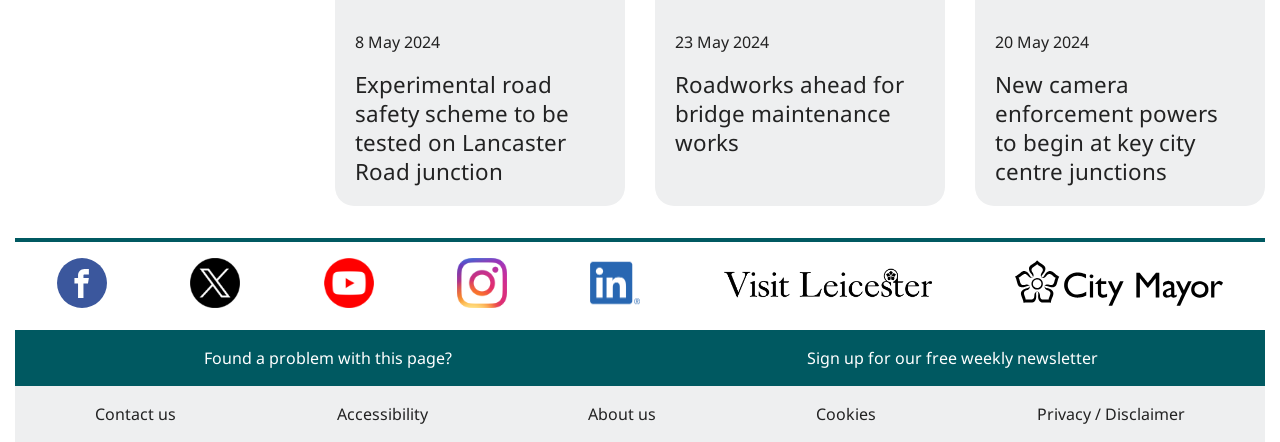What is the date of the experimental road safety scheme?
Answer the question with a thorough and detailed explanation.

I found the date by looking at the StaticText element with the text '8 May 2024' which is located near the link with the text 'Experimental road safety scheme to be tested on Lancaster Road junction'.